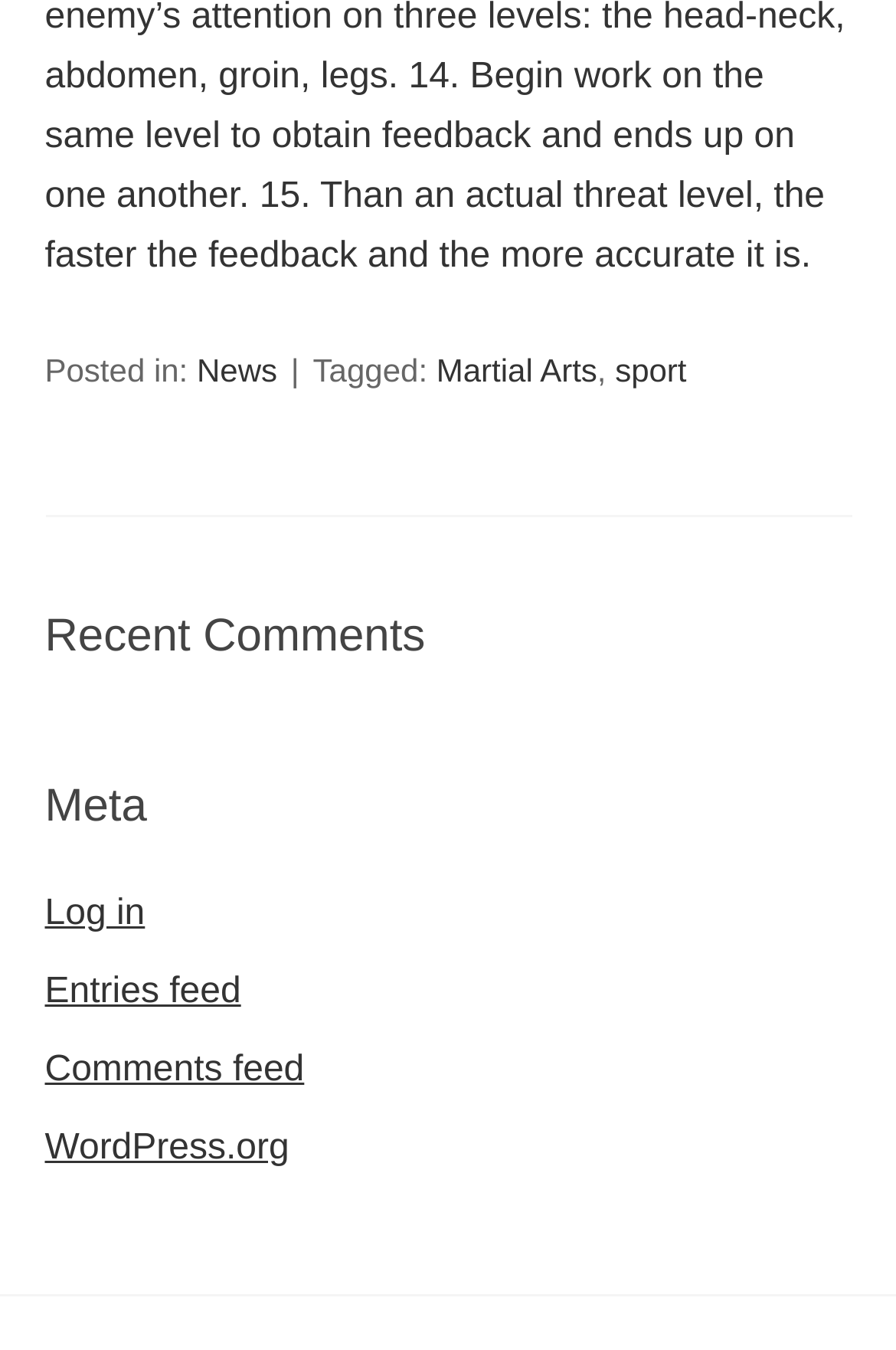Determine the bounding box coordinates for the area you should click to complete the following instruction: "View recent comments".

[0.05, 0.452, 0.95, 0.493]